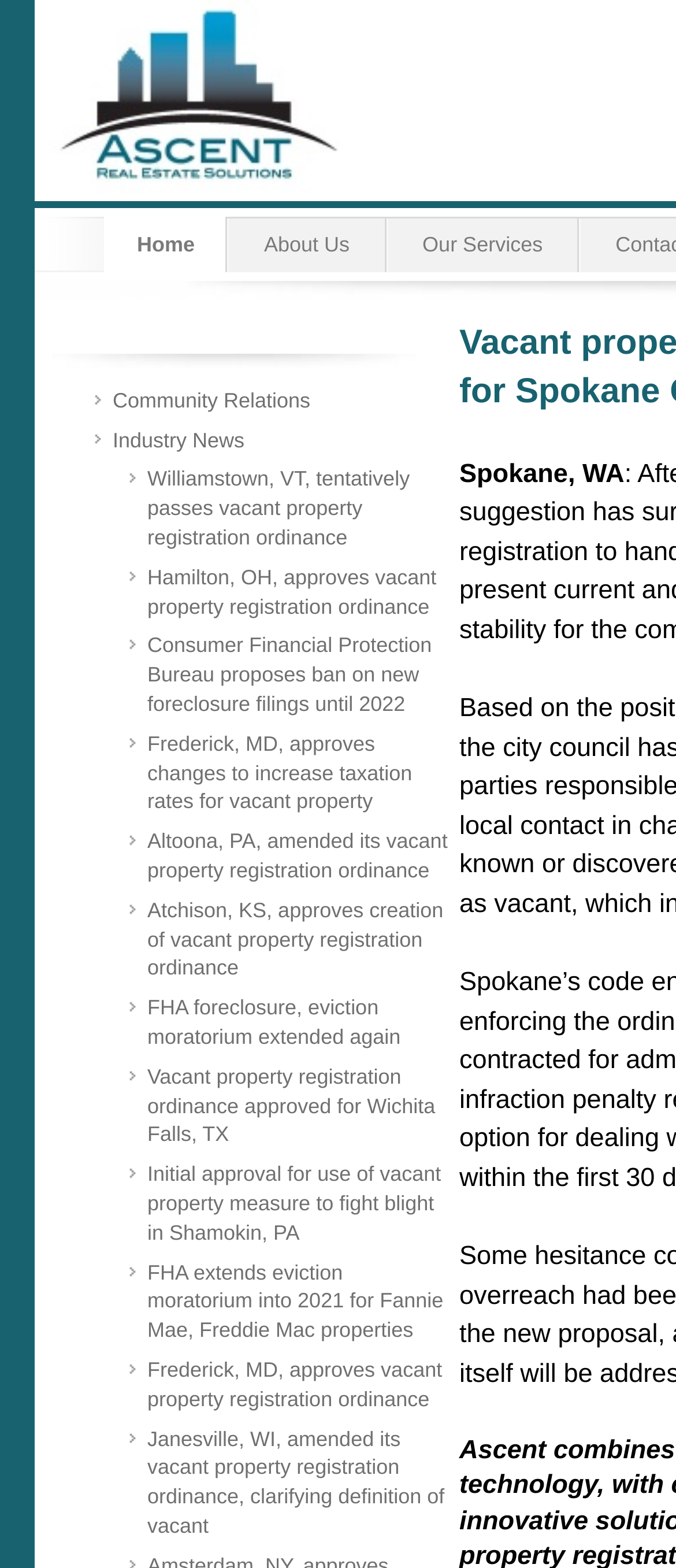Construct a thorough caption encompassing all aspects of the webpage.

The webpage appears to be a news or blog page focused on vacant property registration and related topics. At the top, there is a logo image of Ascent Real Estate Solutions, Vacant Property Registration, Code Violation Management, and Vendor Management. Below the logo, there is a navigation menu with links to "Home", "About Us", "Our Services", and more.

On the left side of the page, there are several links to news articles or updates related to vacant property registration, including "Williamstown, VT, tentatively passes vacant property registration ordinance", "Hamilton, OH, approves vacant property registration ordinance", and several others. These links are stacked vertically, with the most recent or prominent ones at the top.

To the right of the news links, there is a section with a few lines of text, including "Spokane, WA", which suggests that the webpage may be focused on local news or updates related to Spokane City Council.

There are no prominent images or graphics on the page, aside from the logo at the top. The overall layout is dense with text, with a focus on providing links to news articles and updates related to vacant property registration.